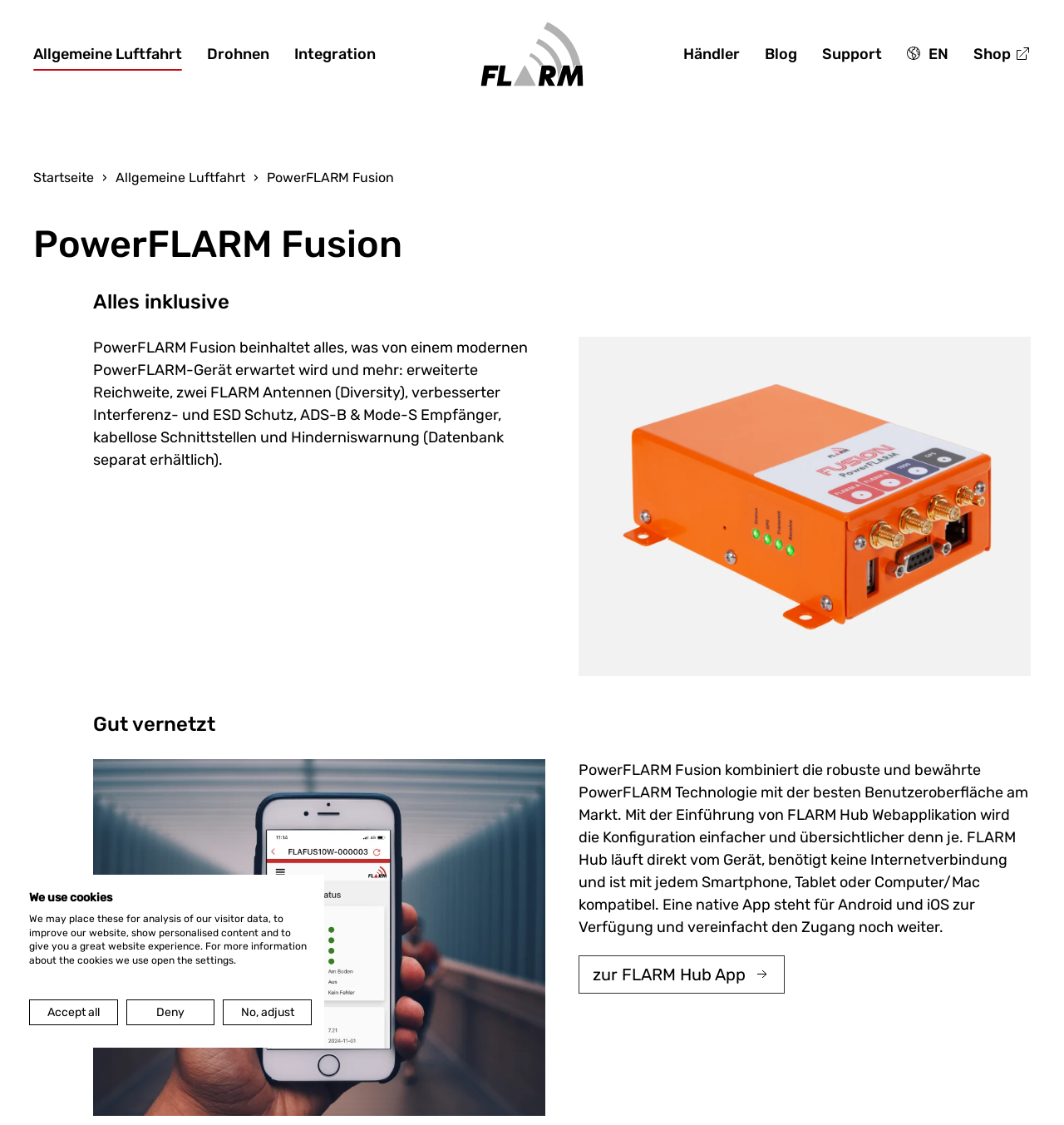Please identify the bounding box coordinates of the element's region that needs to be clicked to fulfill the following instruction: "View the 'PowerFLARM Fusion' image". The bounding box coordinates should consist of four float numbers between 0 and 1, i.e., [left, top, right, bottom].

[0.544, 0.299, 0.969, 0.601]